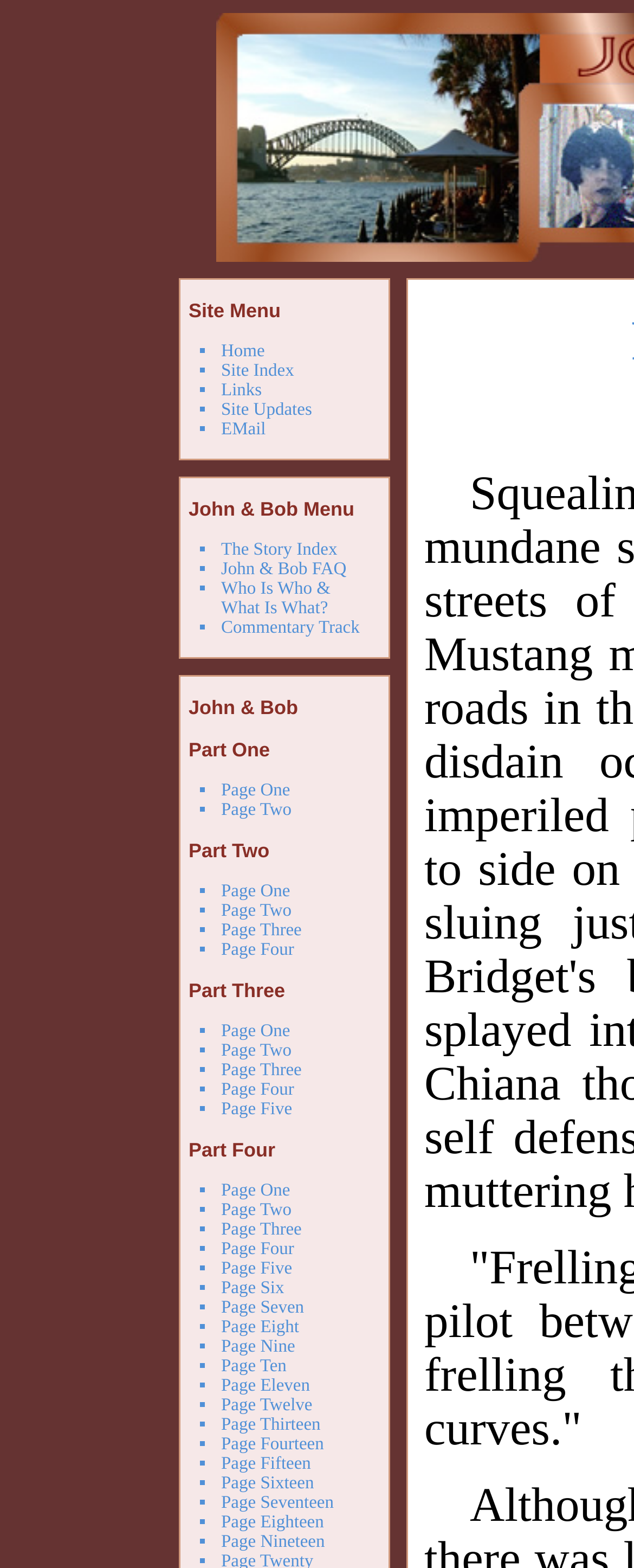Highlight the bounding box coordinates of the region I should click on to meet the following instruction: "Check John & Bob FAQ".

[0.349, 0.357, 0.546, 0.369]